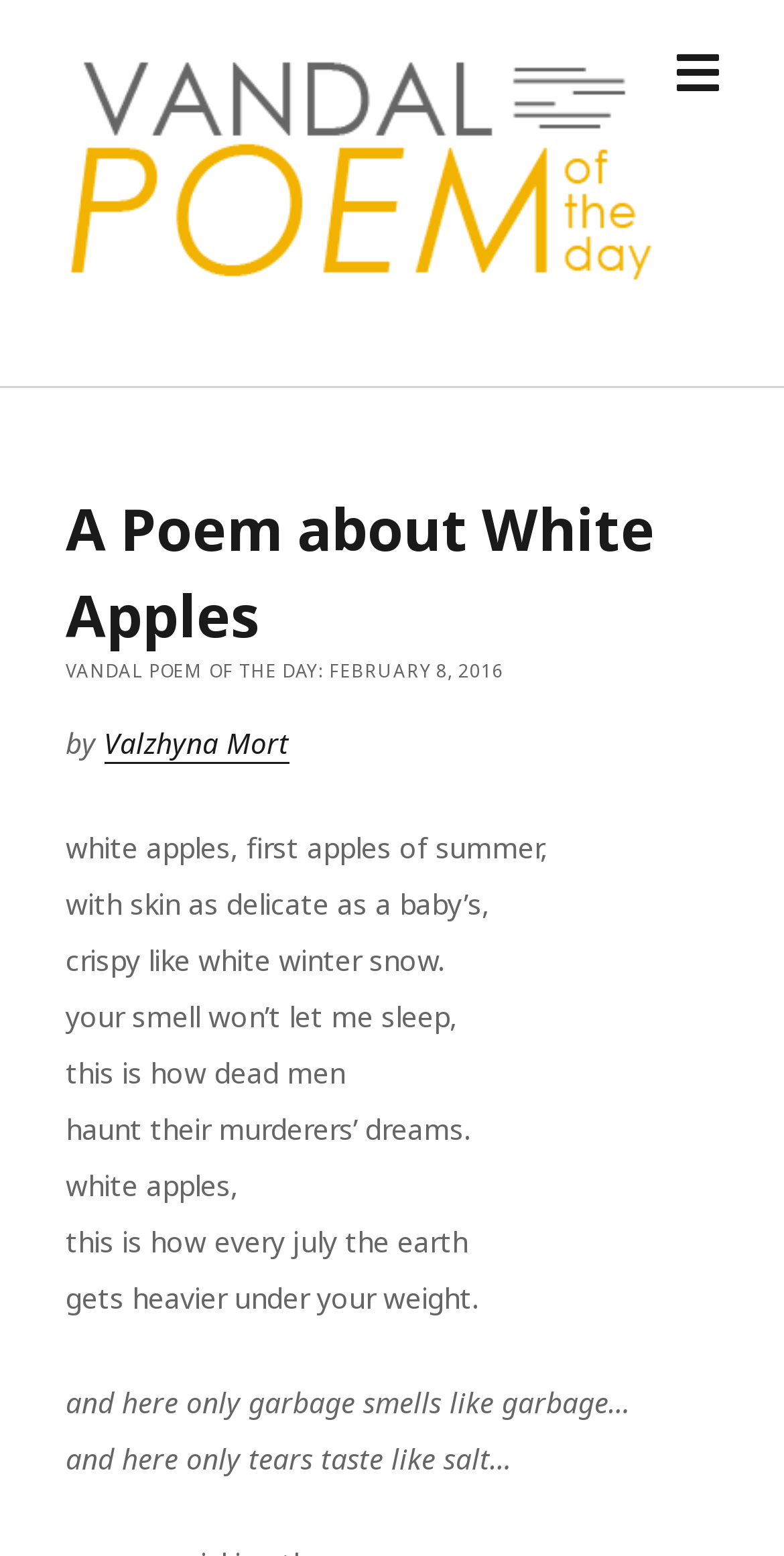What is the date of the poem?
Please use the visual content to give a single word or phrase answer.

February 8, 2016